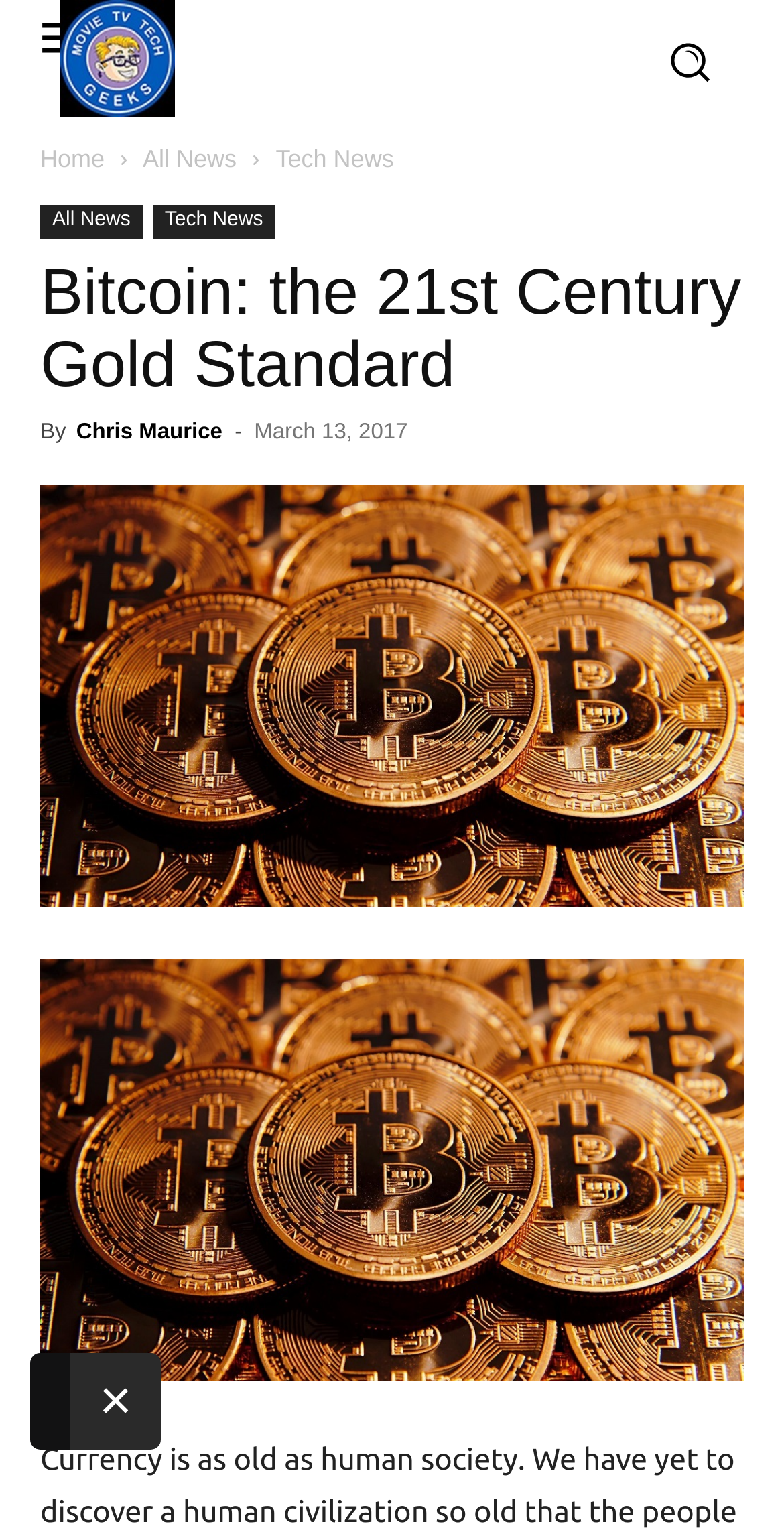Identify the bounding box coordinates necessary to click and complete the given instruction: "Click the 'Tech News' link".

[0.352, 0.095, 0.502, 0.113]